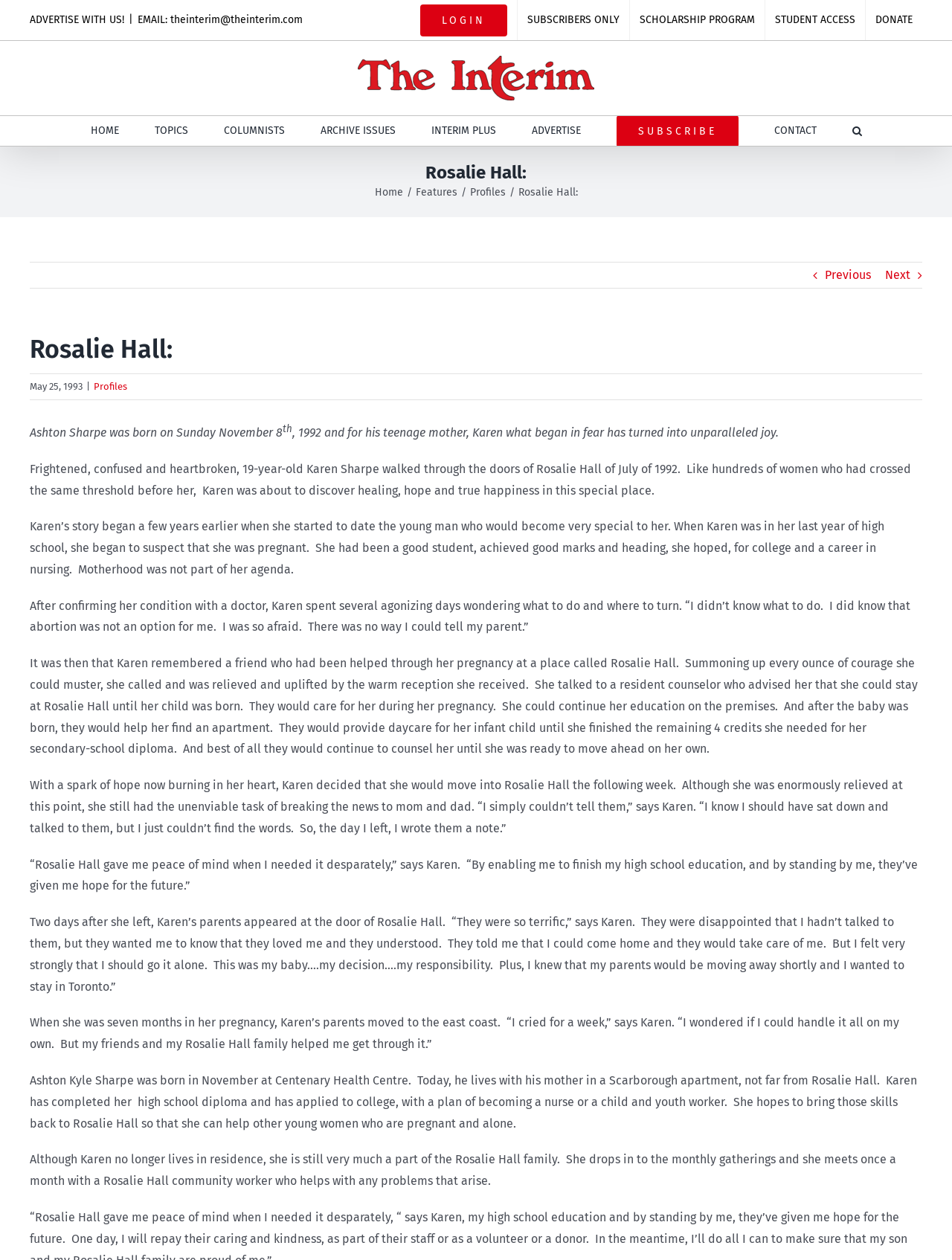Can you find the bounding box coordinates for the element that needs to be clicked to execute this instruction: "Click on the 'LOGIN' link"? The coordinates should be given as four float numbers between 0 and 1, i.e., [left, top, right, bottom].

[0.431, 0.0, 0.543, 0.032]